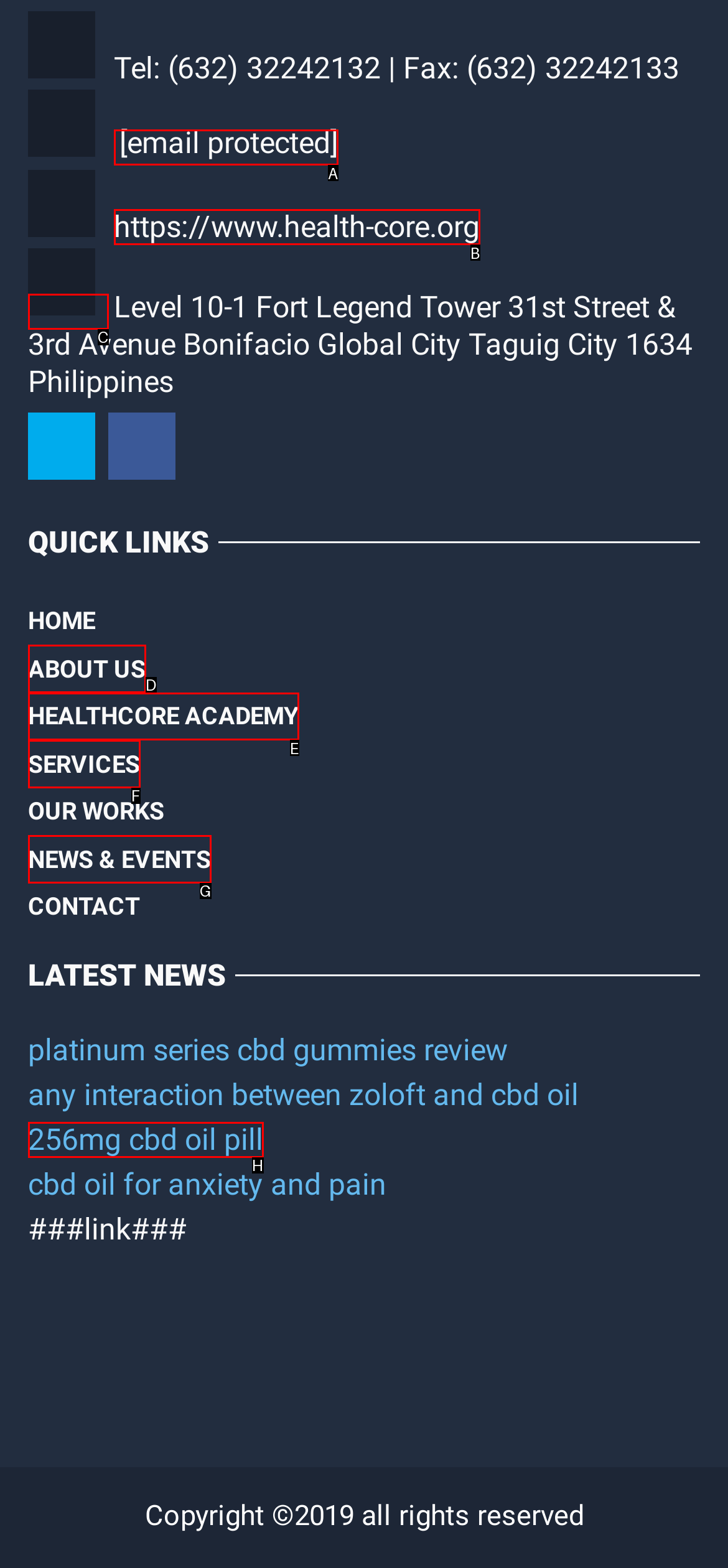Select the option that fits this description: https://www.health-core.org
Answer with the corresponding letter directly.

B